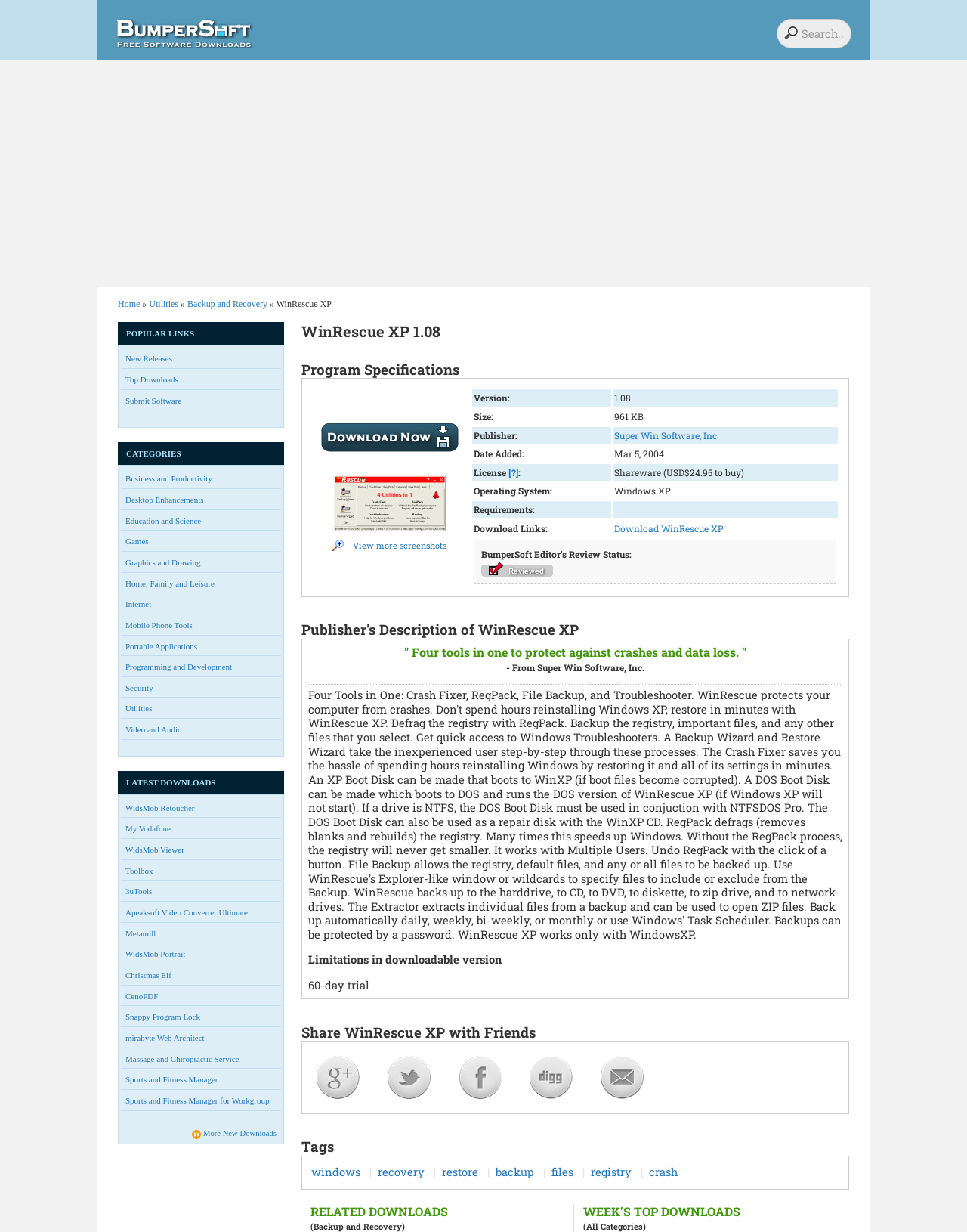Find the bounding box coordinates of the element I should click to carry out the following instruction: "Get help and requests".

None